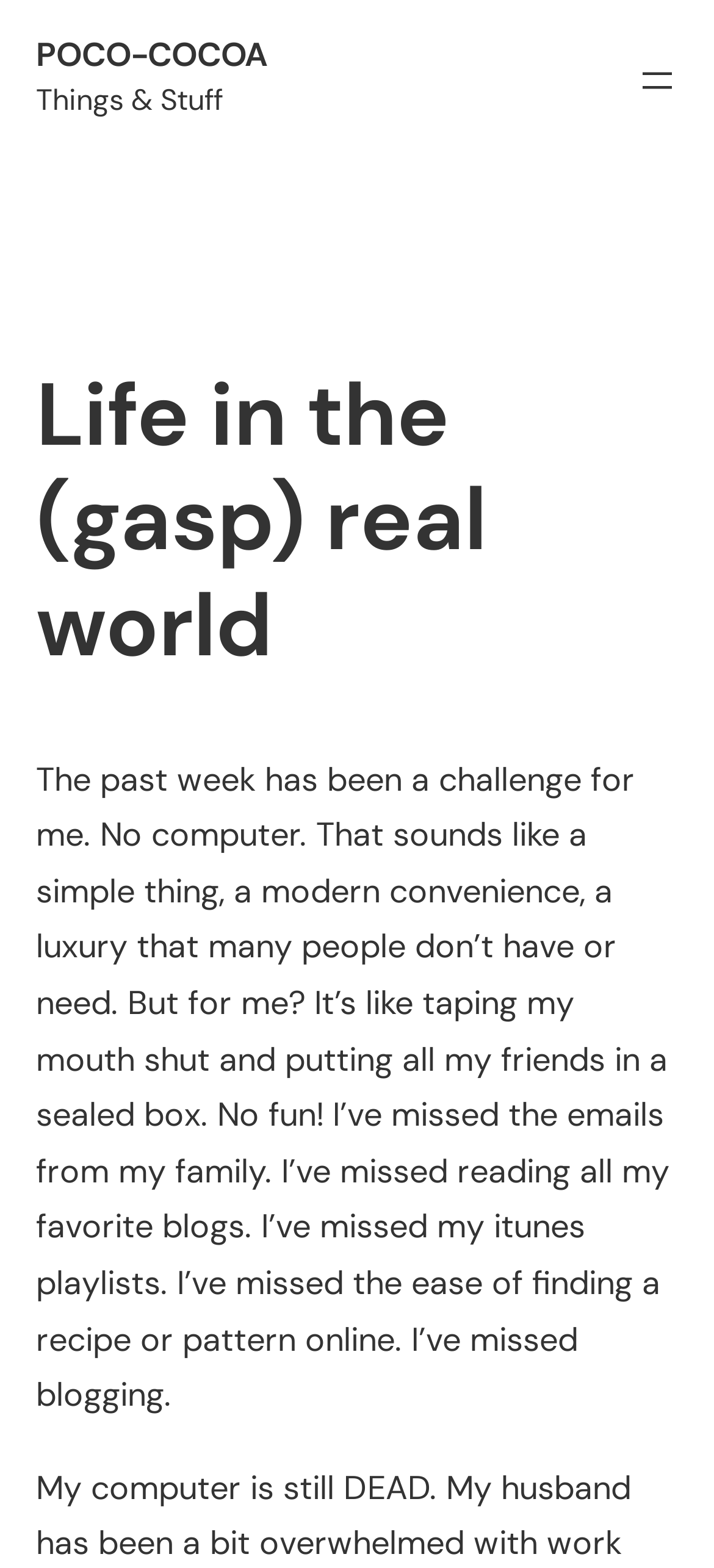Identify the bounding box coordinates for the UI element described as: "aria-label="Open menu"".

[0.888, 0.037, 0.95, 0.065]